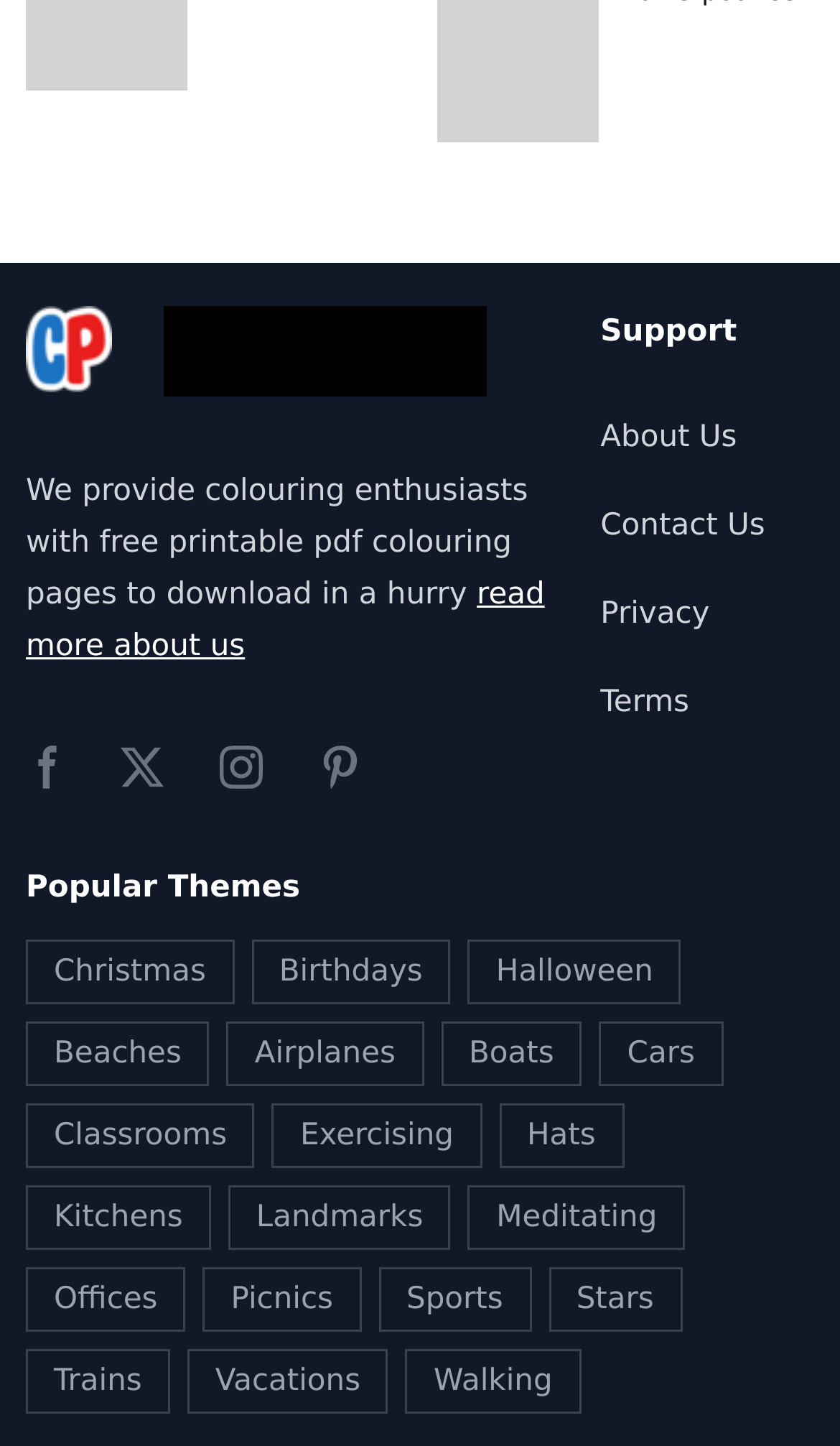Find the bounding box coordinates of the element I should click to carry out the following instruction: "Click the 'Colouring In Pictures Icon'".

[0.031, 0.211, 0.133, 0.274]